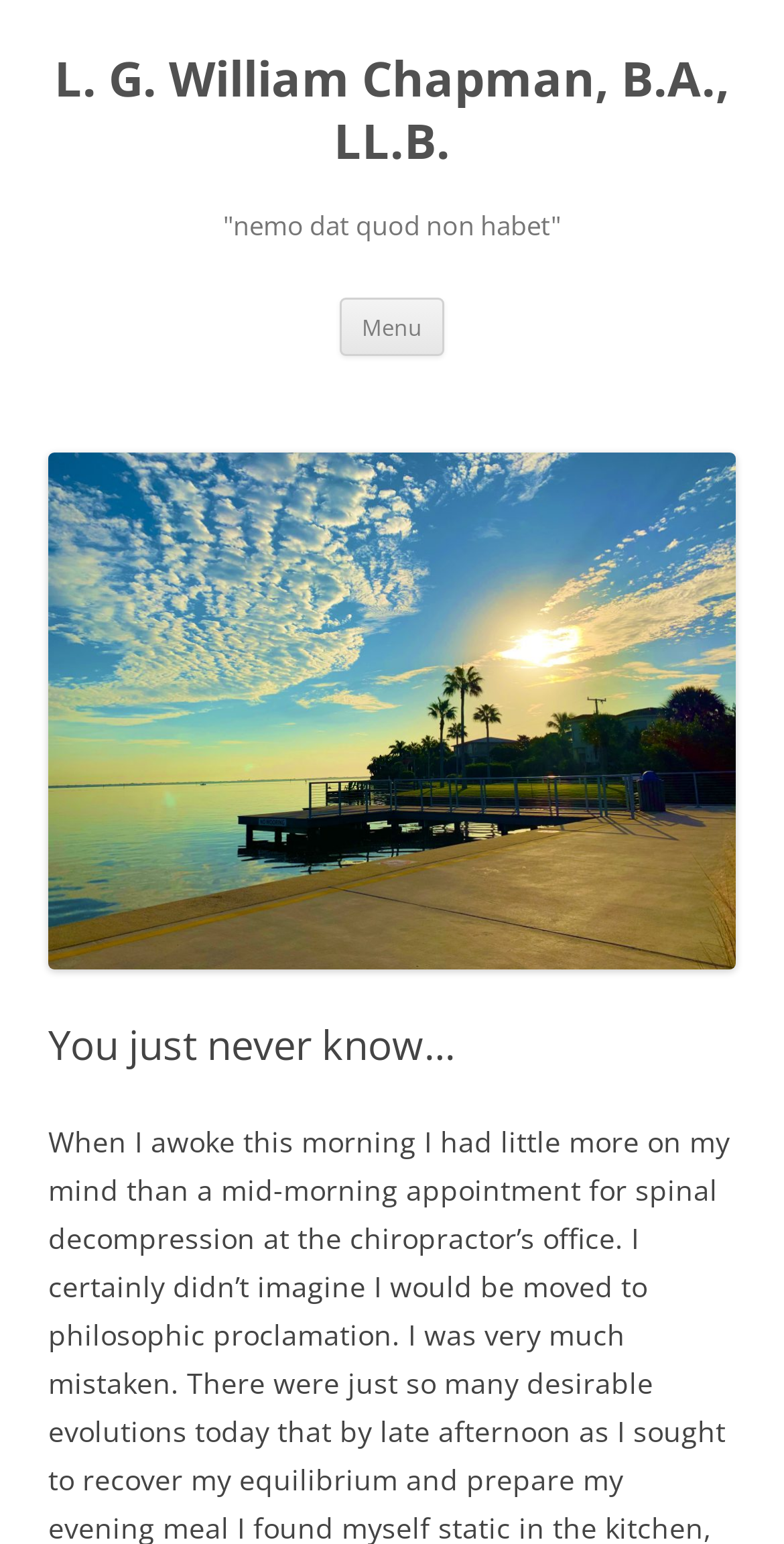What is the function of the 'Skip to content' link?
Please provide a detailed and thorough answer to the question.

The 'Skip to content' link is typically used to bypass the navigation section of a webpage and directly access the main content. This link is often used by screen readers and other assistive technologies to improve accessibility.